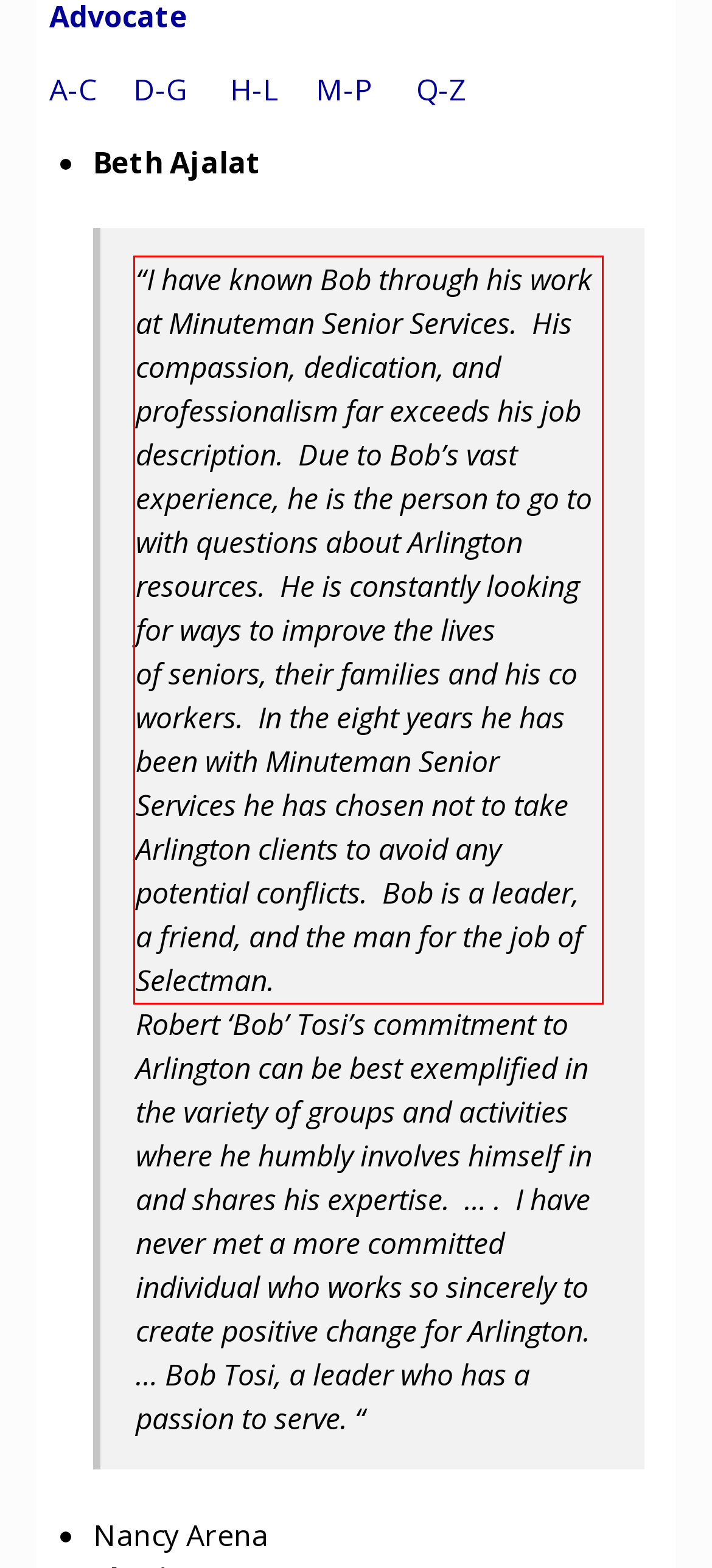Please examine the webpage screenshot and extract the text within the red bounding box using OCR.

“I have known Bob through his work at Minuteman Senior Services. His compassion, dedication, and professionalism far exceeds his job description. Due to Bob’s vast experience, he is the person to go to with questions about Arlington resources. He is constantly looking for ways to improve the lives of seniors, their families and his co workers. In the eight years he has been with Minuteman Senior Services he has chosen not to take Arlington clients to avoid any potential conflicts. Bob is a leader, a friend, and the man for the job of Selectman.